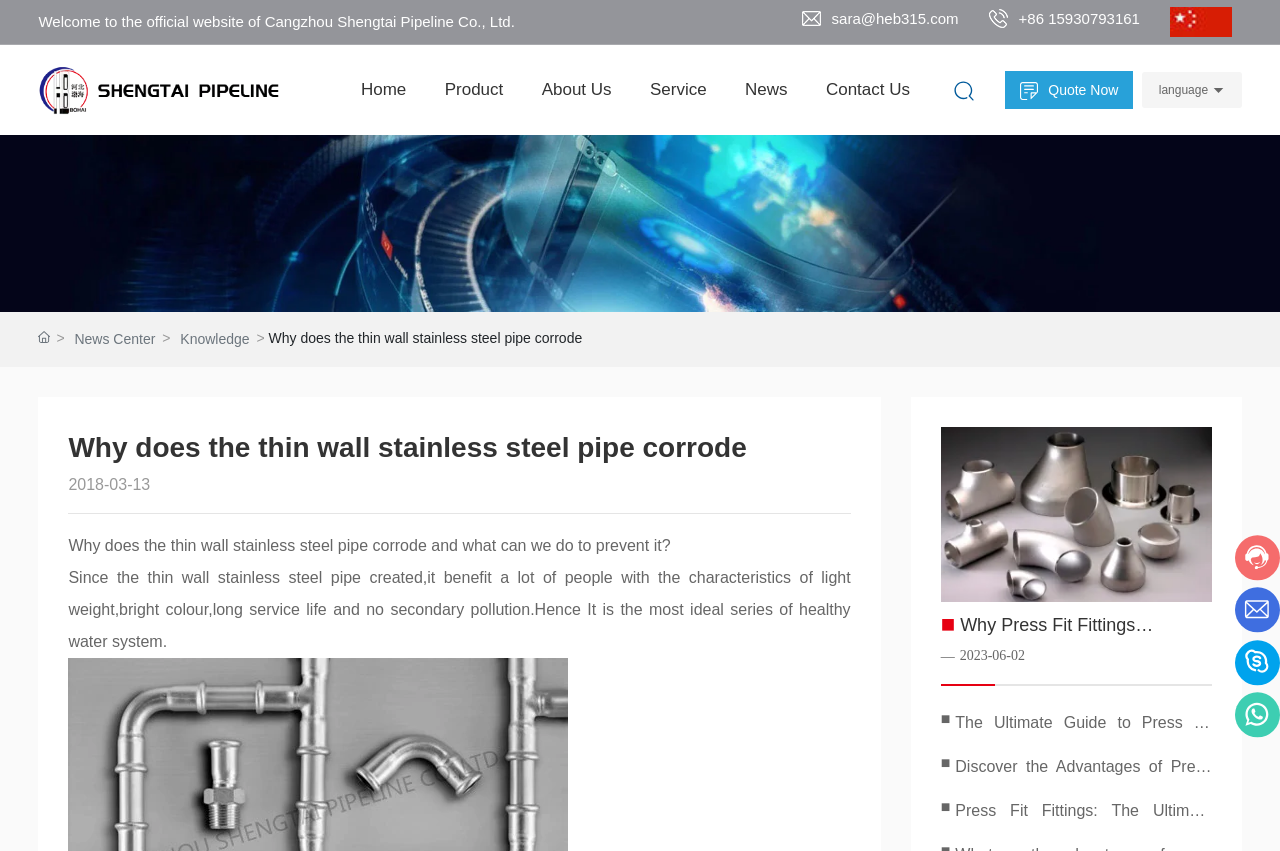Specify the bounding box coordinates of the area to click in order to execute this command: 'Click the 'Quote Now' button'. The coordinates should consist of four float numbers ranging from 0 to 1, and should be formatted as [left, top, right, bottom].

[0.785, 0.084, 0.885, 0.128]